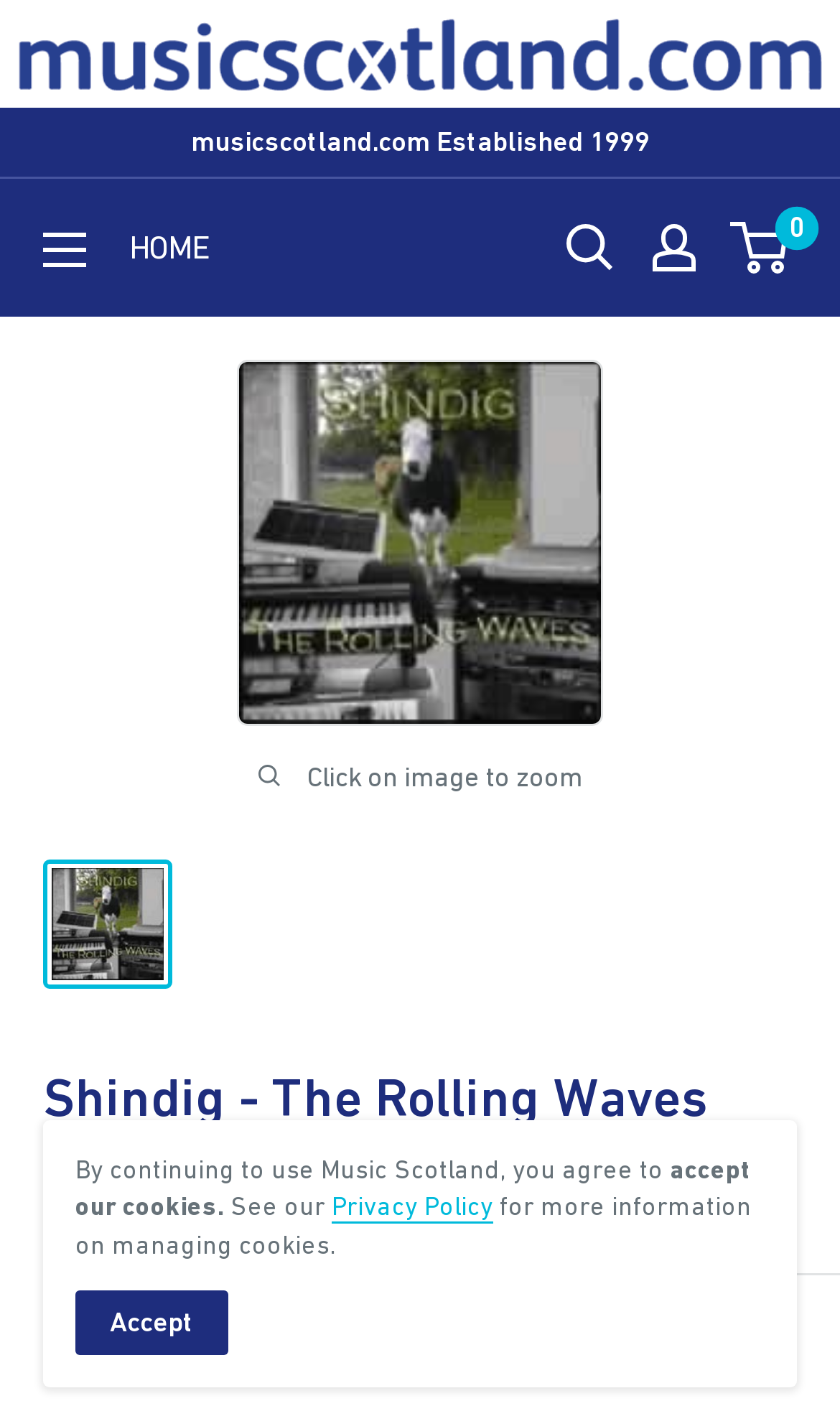How many links are in the top navigation menu?
Look at the image and answer with only one word or phrase.

4